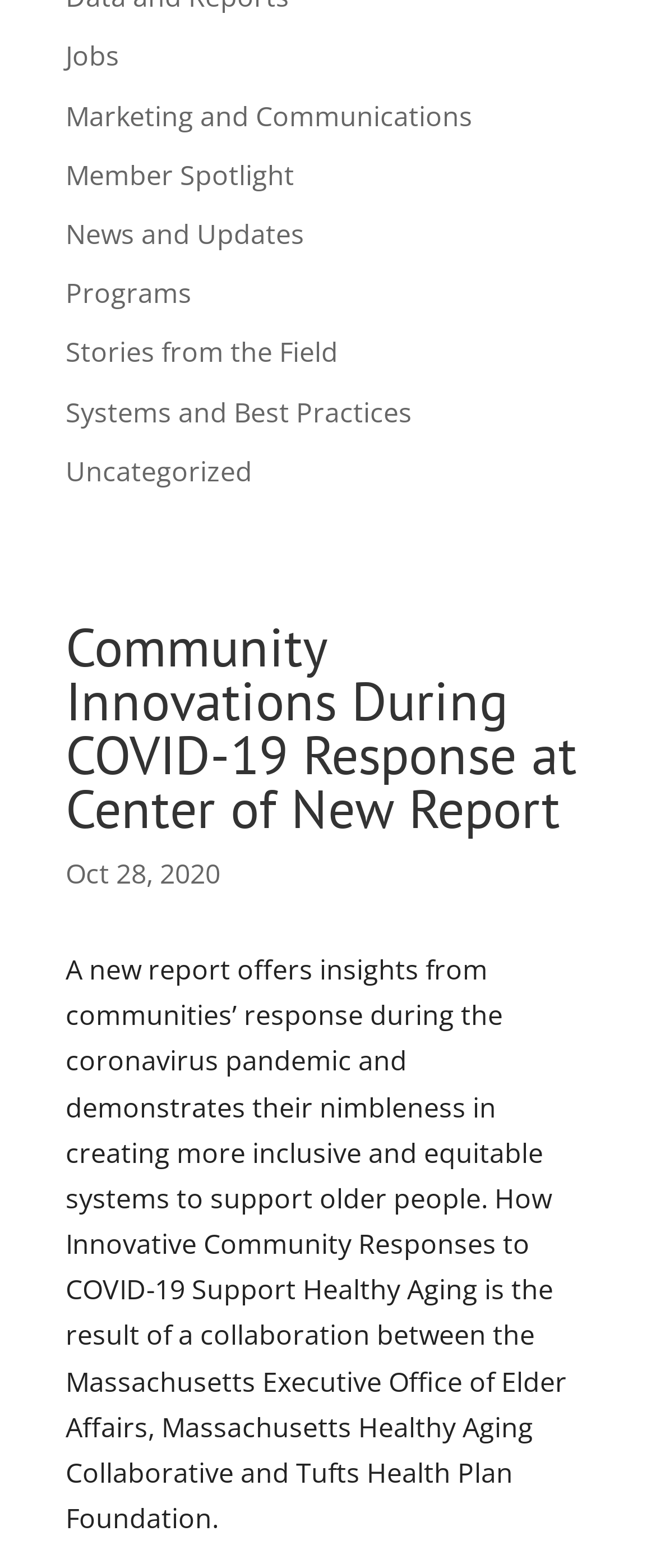Identify the bounding box coordinates of the HTML element based on this description: "Stories from the Field".

[0.1, 0.213, 0.515, 0.236]